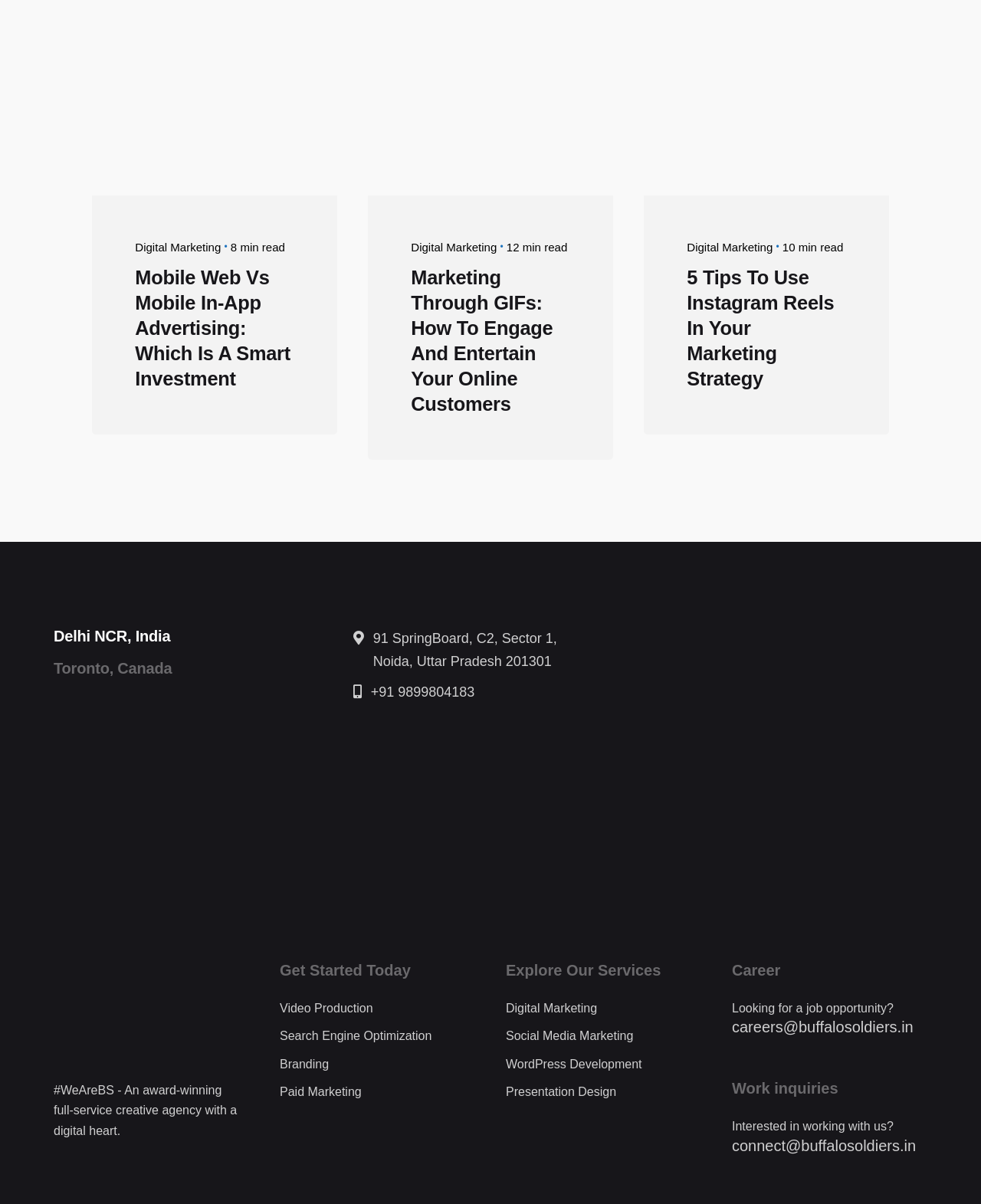Locate the bounding box of the UI element defined by this description: "ABOUT US". The coordinates should be given as four float numbers between 0 and 1, formatted as [left, top, right, bottom].

None